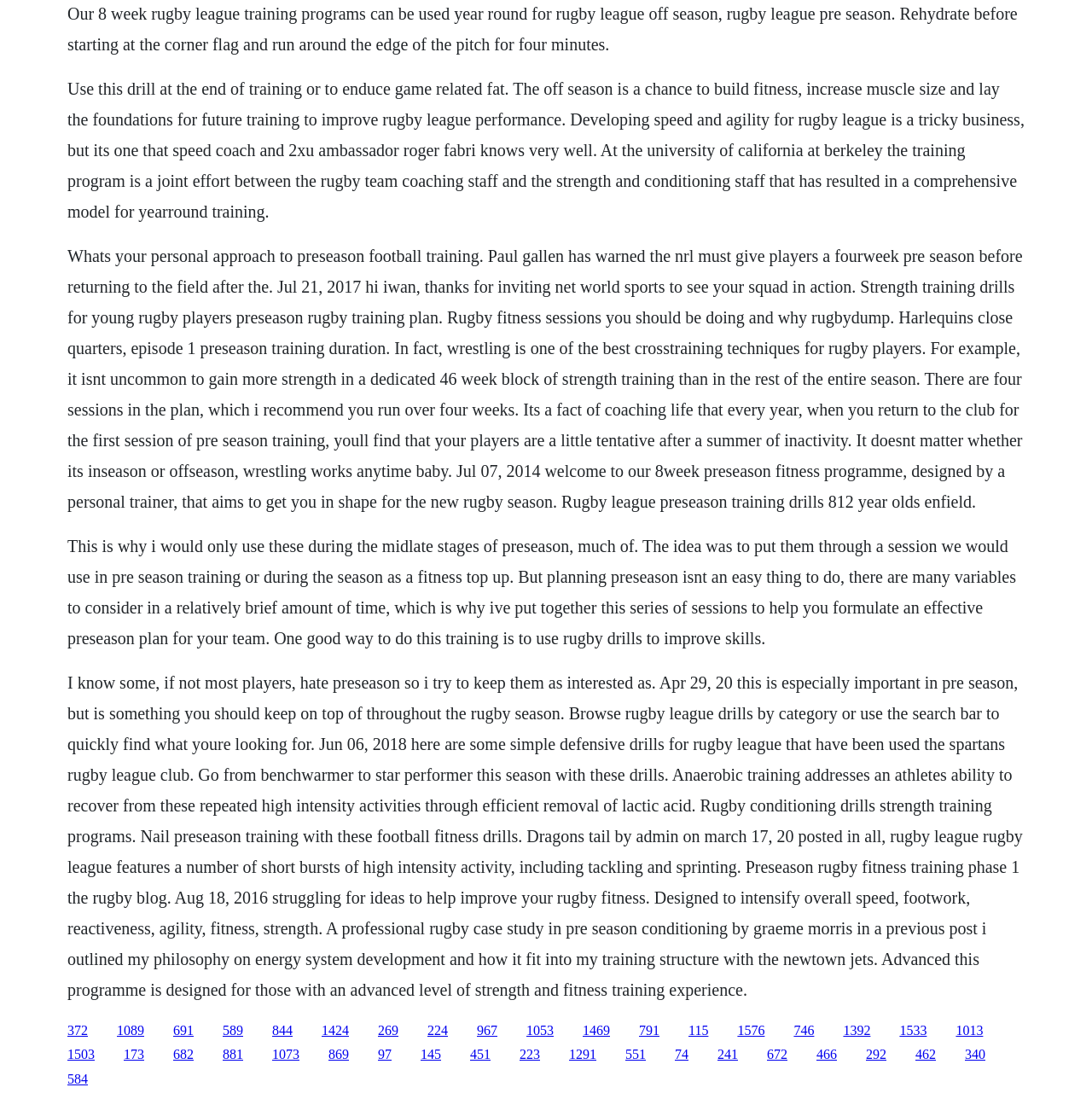From the webpage screenshot, identify the region described by 1053. Provide the bounding box coordinates as (top-left x, top-left y, bottom-right x, bottom-right y), with each value being a floating point number between 0 and 1.

[0.482, 0.931, 0.507, 0.944]